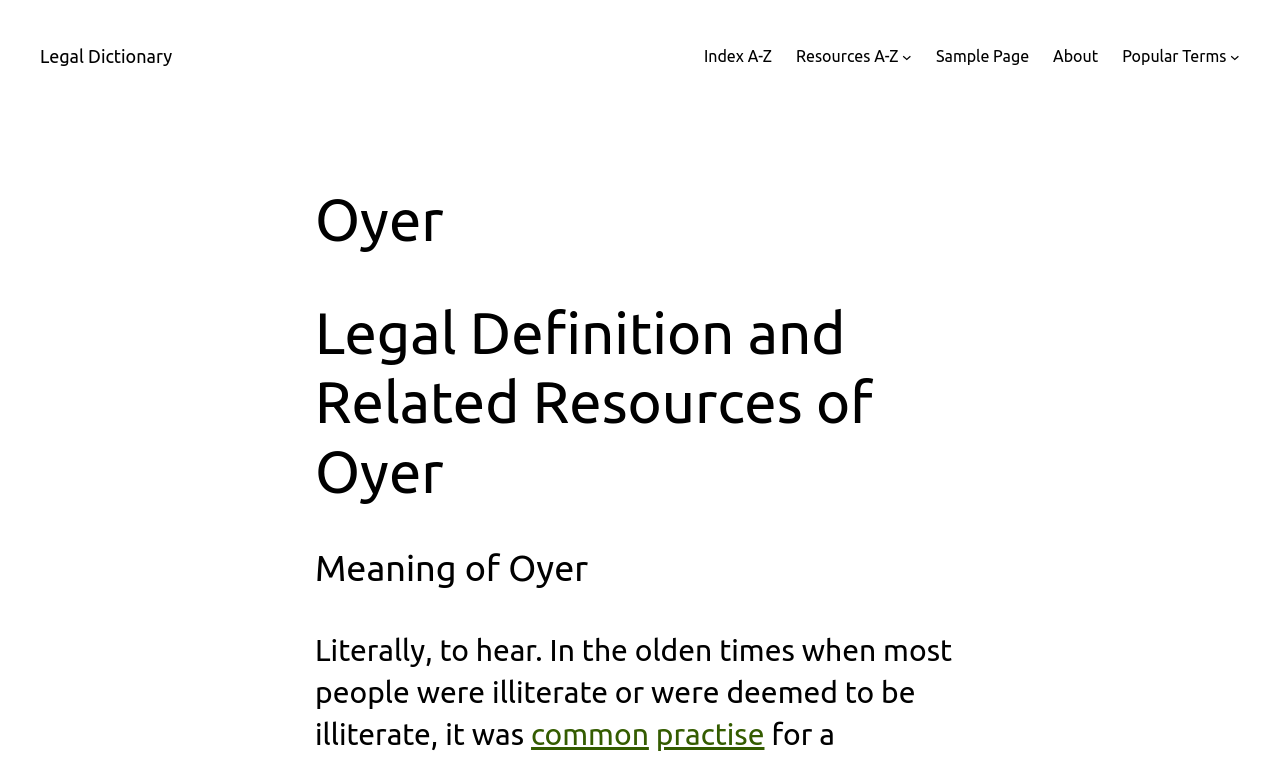What is the related resource of 'Oyer'?
Give a one-word or short phrase answer based on the image.

Legal Definition